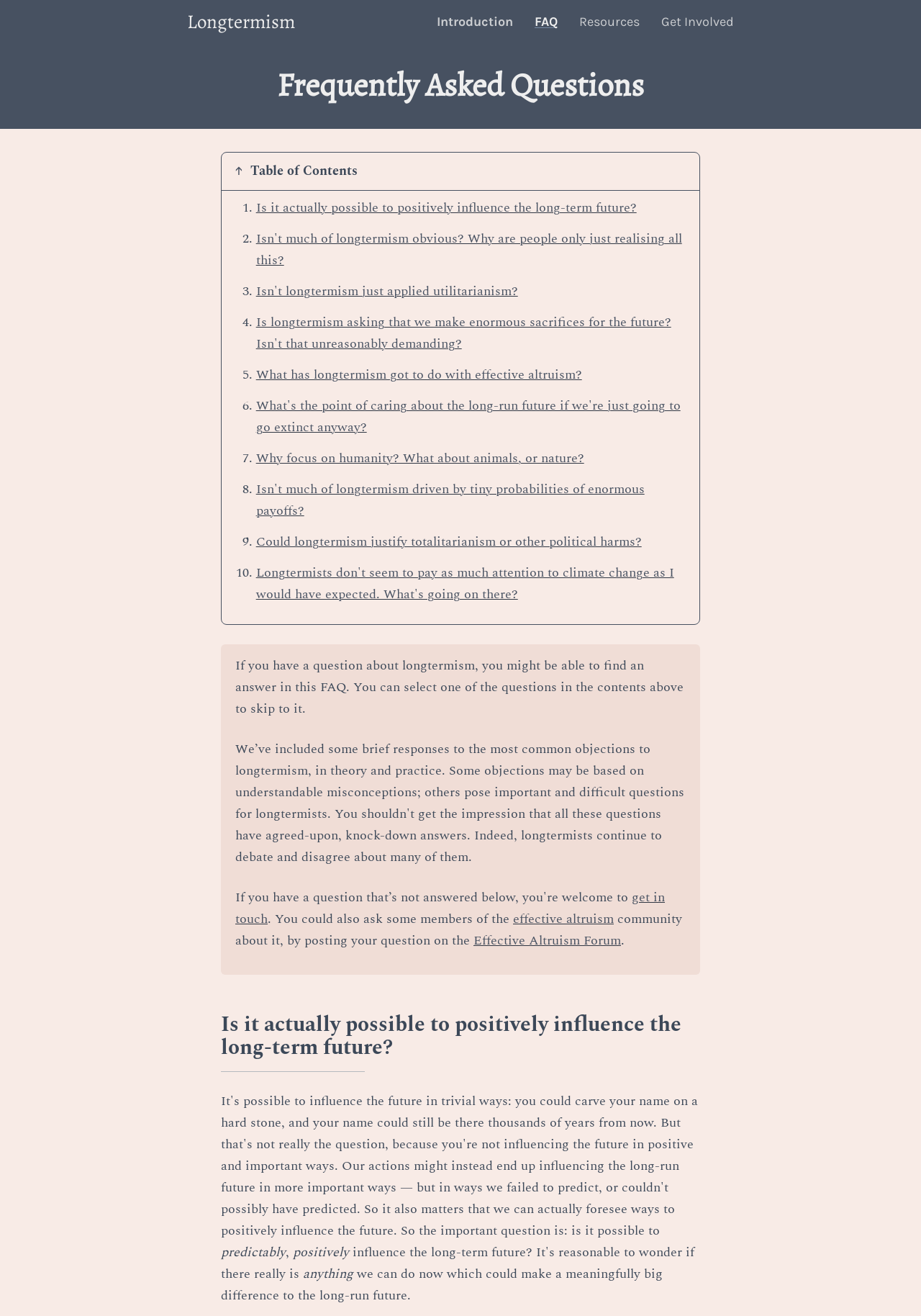Give a one-word or one-phrase response to the question:
What is the main topic of this webpage?

Longtermism